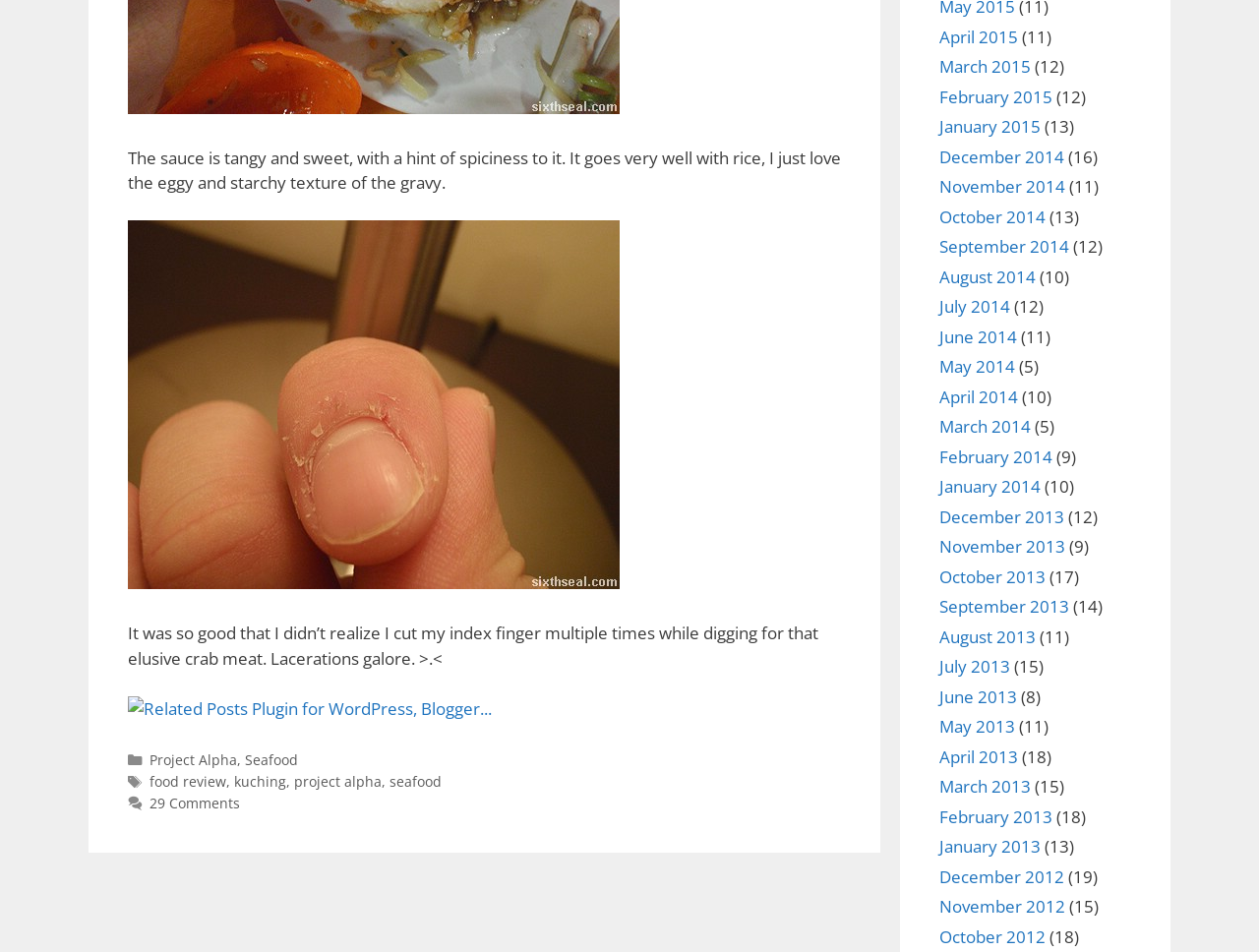Please specify the bounding box coordinates of the clickable region to carry out the following instruction: "Click the 'Seafood' link". The coordinates should be four float numbers between 0 and 1, in the format [left, top, right, bottom].

[0.194, 0.789, 0.236, 0.808]